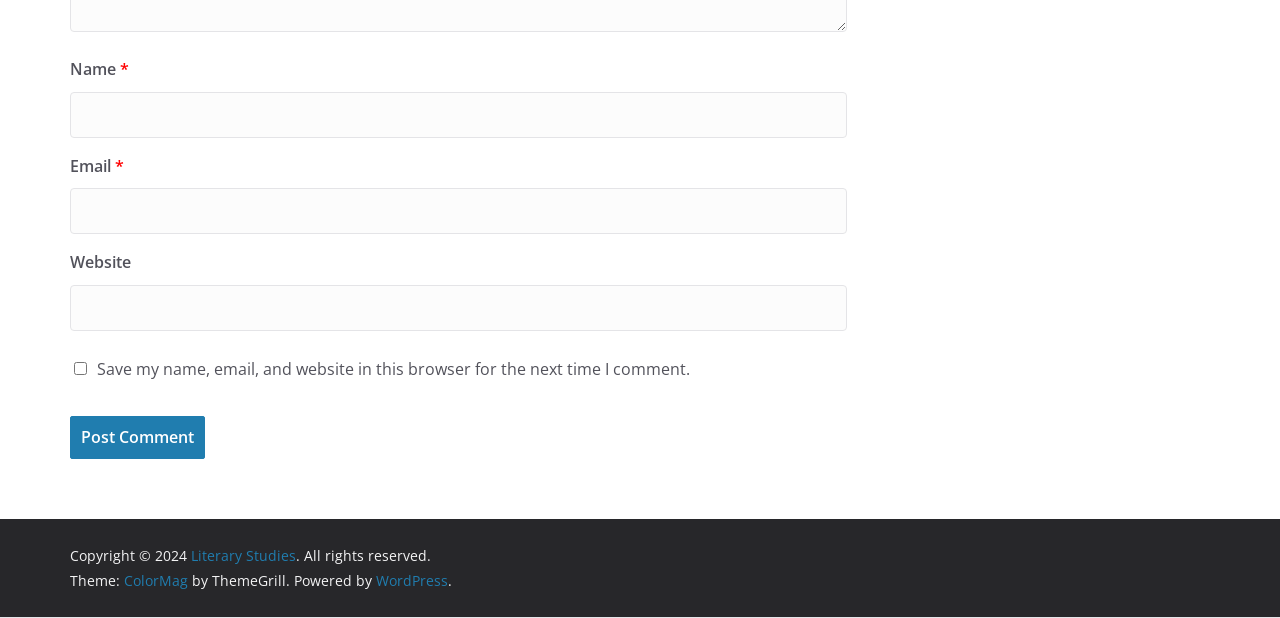Examine the image carefully and respond to the question with a detailed answer: 
What is the theme of the website?

The theme of the website is indicated by the link element with the text 'ColorMag' which is located at the bottom of the page.